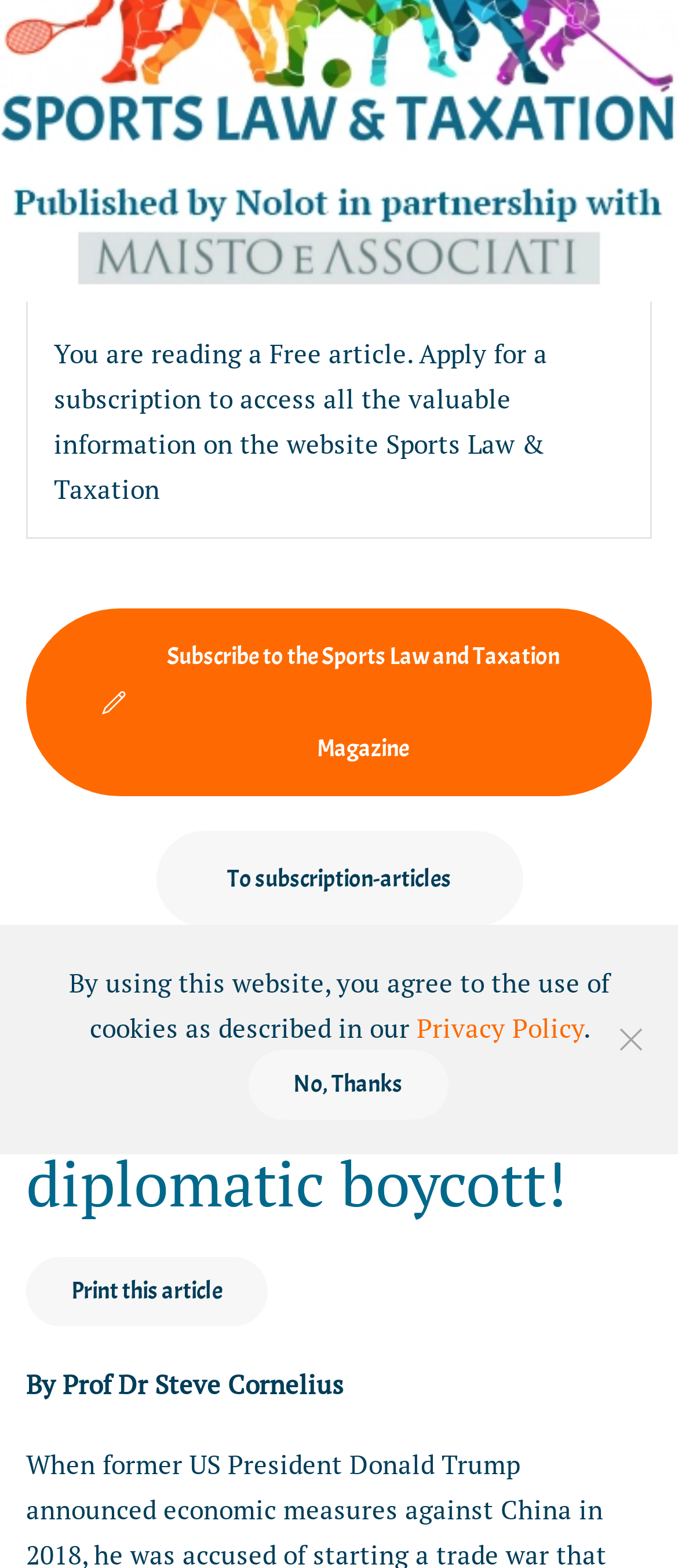Locate the bounding box coordinates of the element's region that should be clicked to carry out the following instruction: "Share this article". The coordinates need to be four float numbers between 0 and 1, i.e., [left, top, right, bottom].

None